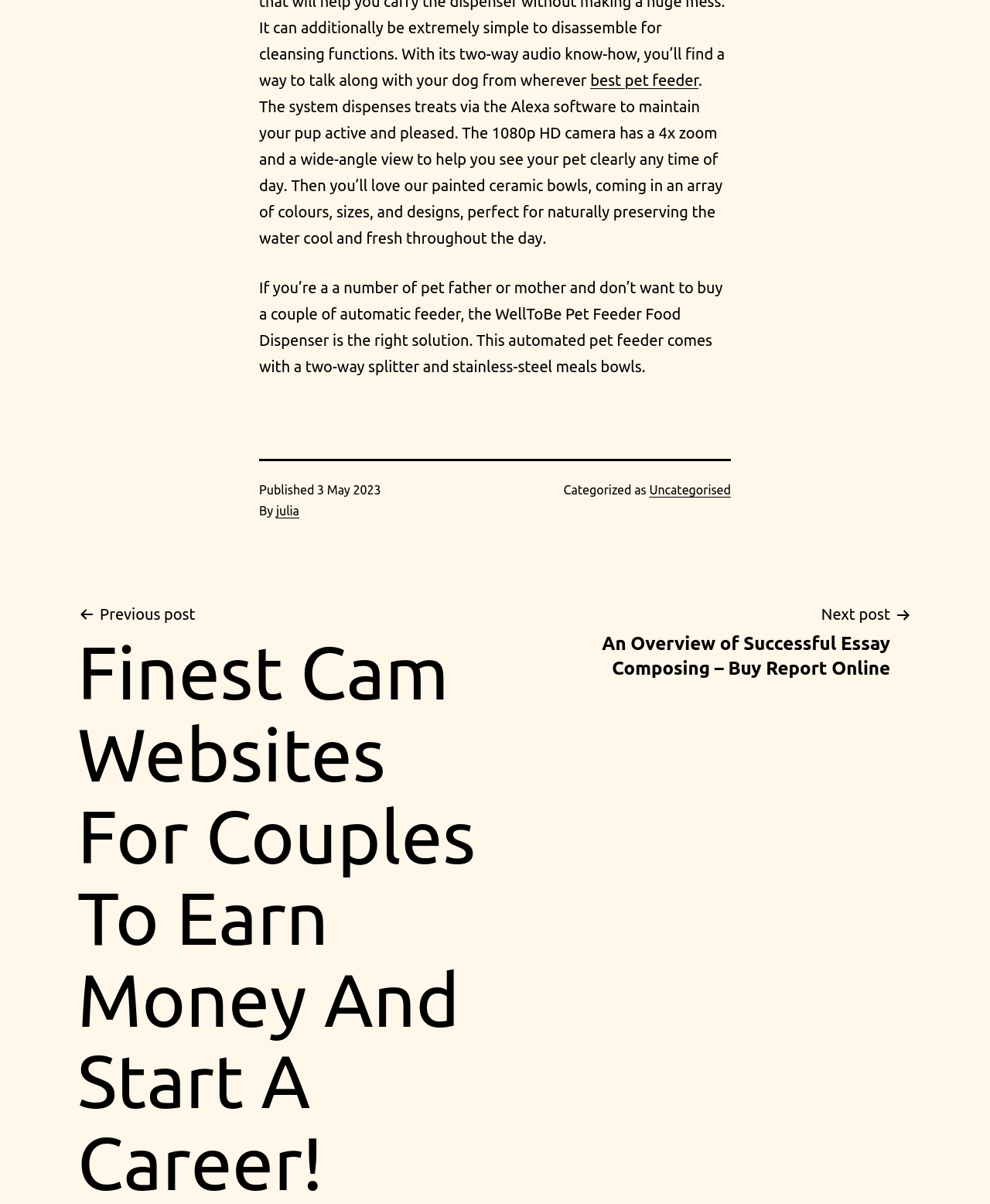Locate the bounding box for the described UI element: "best pet feeder". Ensure the coordinates are four float numbers between 0 and 1, formatted as [left, top, right, bottom].

[0.596, 0.059, 0.705, 0.074]